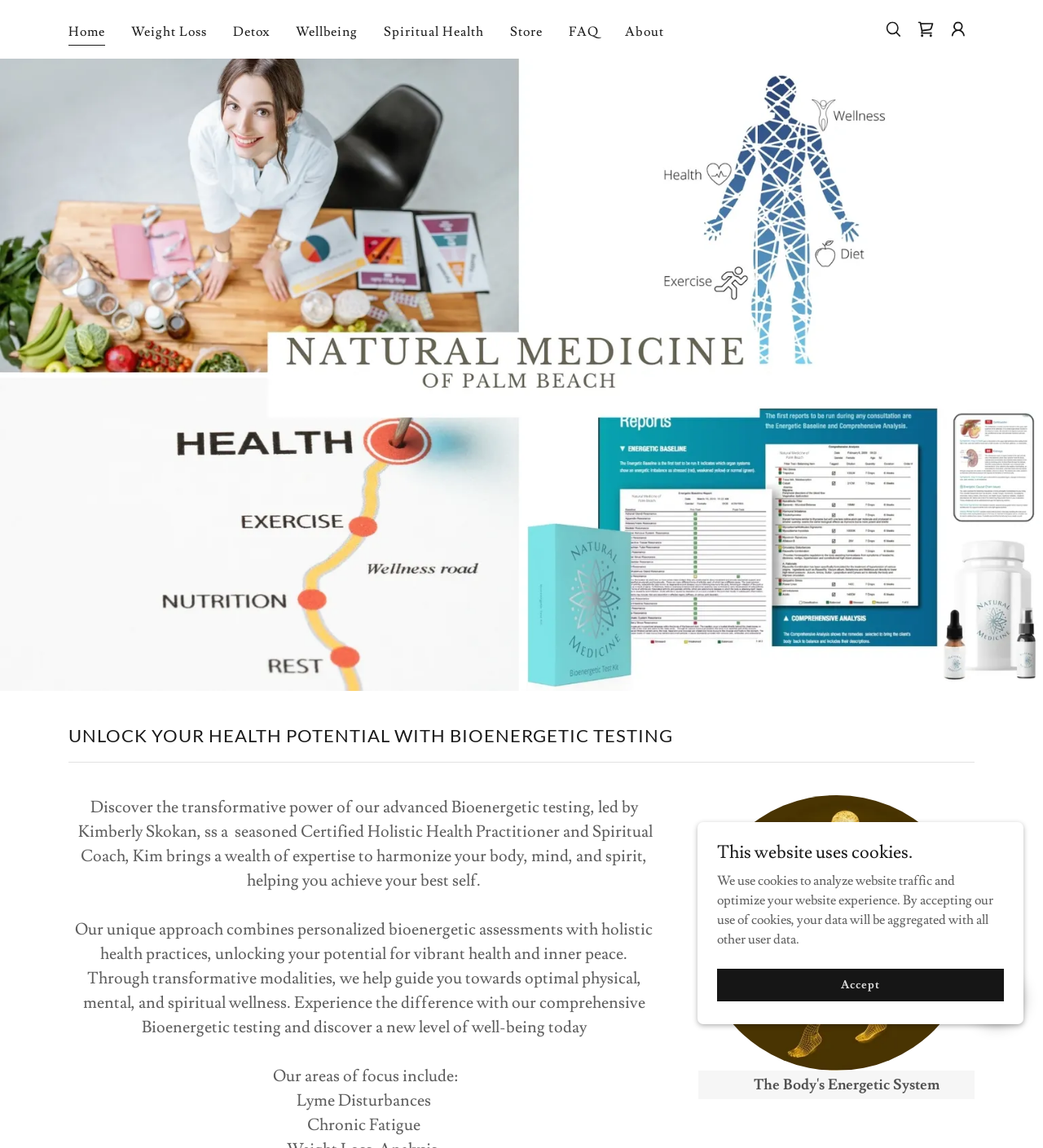Could you indicate the bounding box coordinates of the region to click in order to complete this instruction: "Learn more about Naturopathic Doctor".

[0.67, 0.803, 0.934, 0.817]